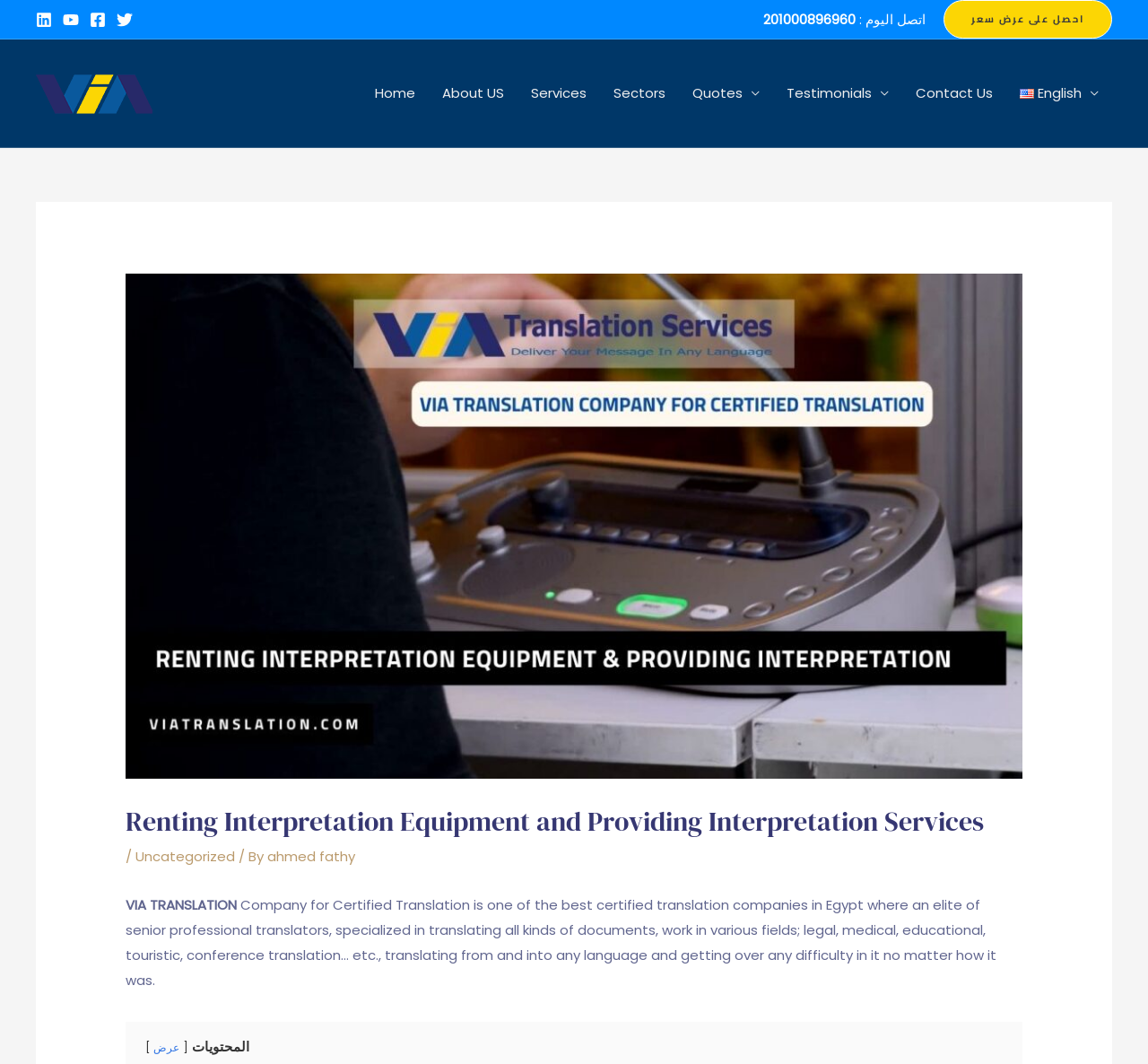Find the bounding box coordinates for the area you need to click to carry out the instruction: "Get a quote". The coordinates should be four float numbers between 0 and 1, indicated as [left, top, right, bottom].

[0.822, 0.0, 0.969, 0.036]